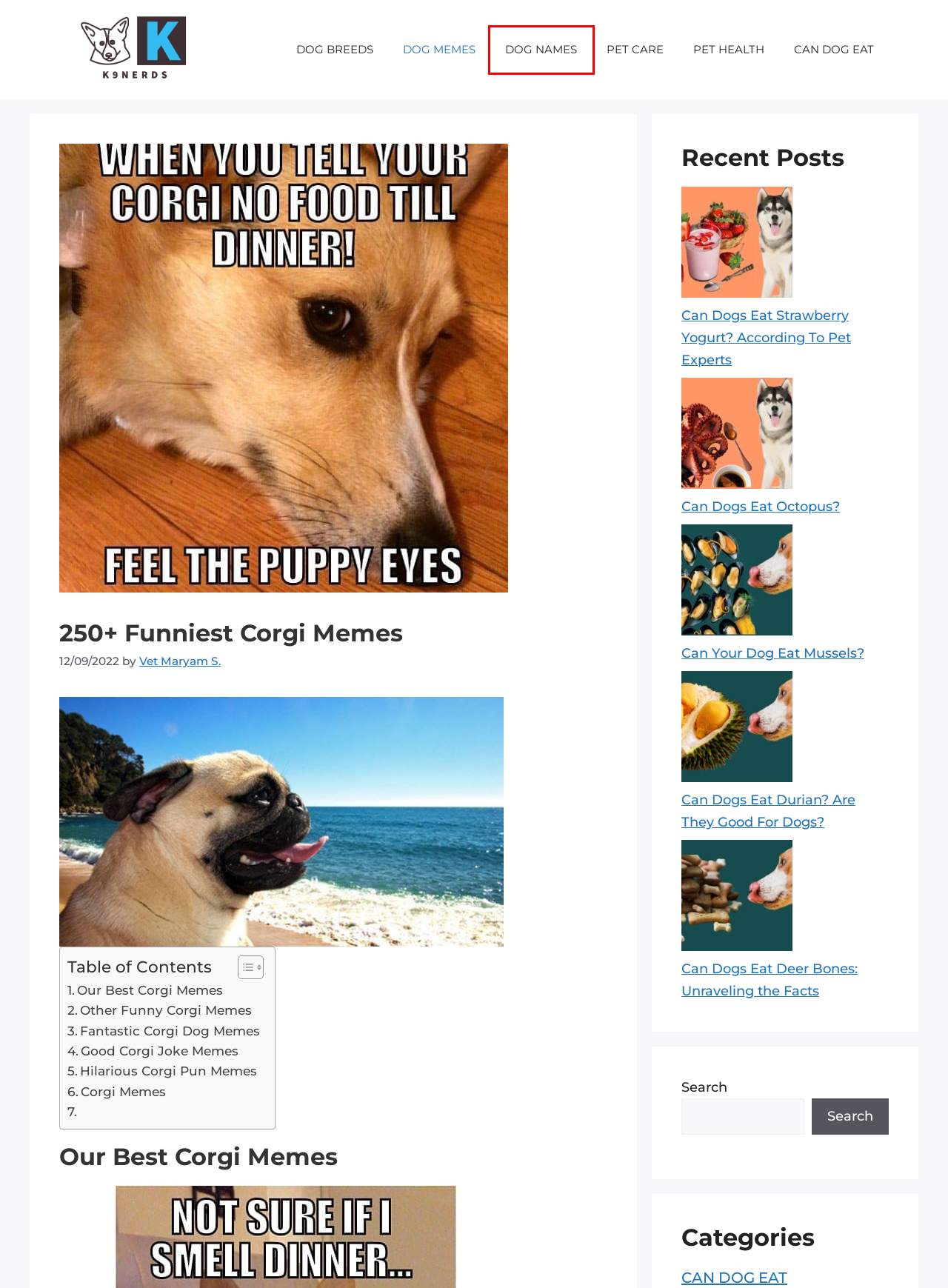You are looking at a webpage screenshot with a red bounding box around an element. Pick the description that best matches the new webpage after interacting with the element in the red bounding box. The possible descriptions are:
A. K9nerds.com
B. Pet Health - K9nerds.com
C. CAN DOG EAT - K9nerds.com
D. Can Dogs Eat Durian? Are They Good For Dogs? - K9nerds.com
E. Can Dogs Eat Octopus? - K9nerds.com
F. PET CARE - K9nerds.com
G. DOG NAMES - K9nerds.com
H. Can Dogs Eat Strawberry Yogurt? According To Pet Experts - K9nerds.com

G